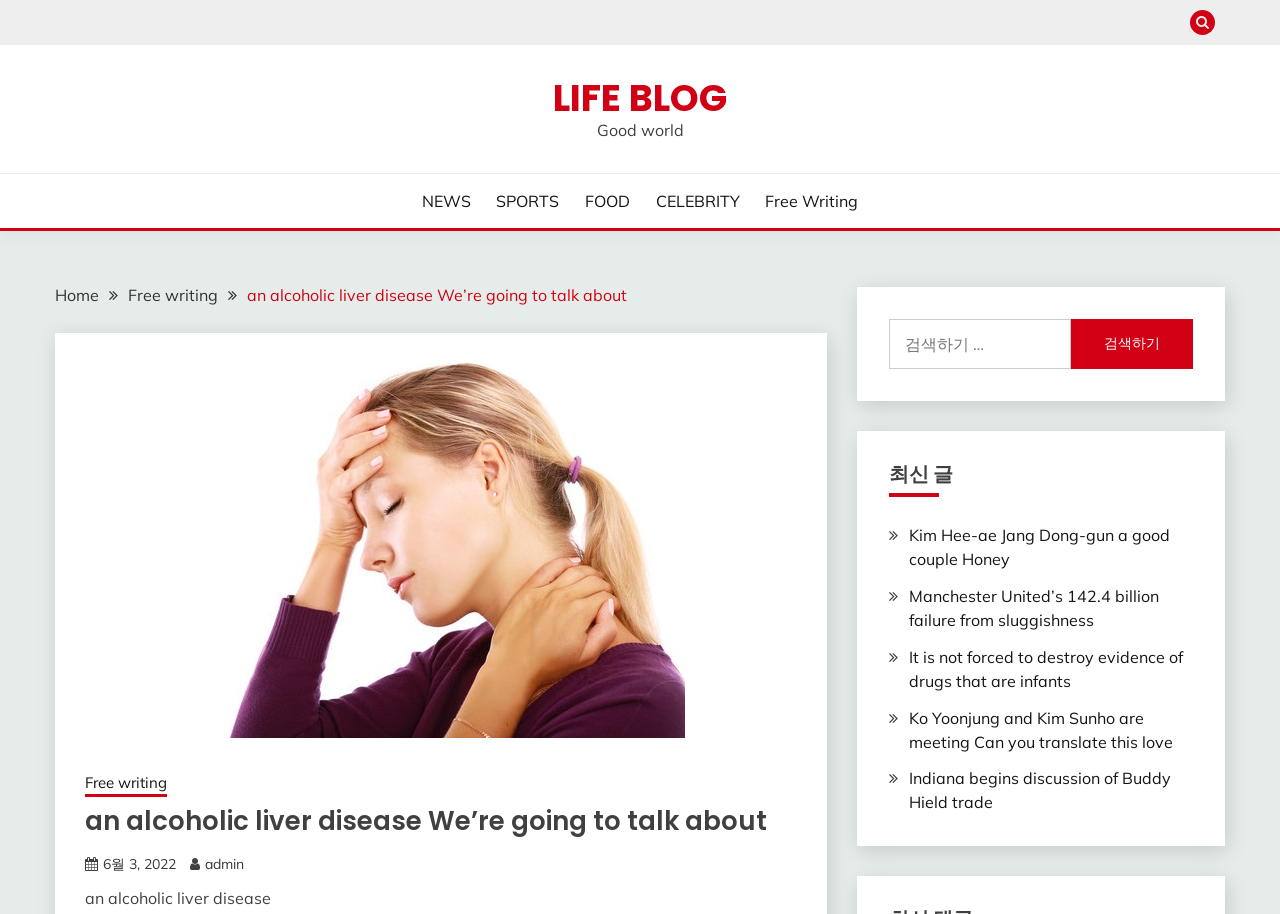Carefully observe the image and respond to the question with a detailed answer:
What is the purpose of the search box?

I determined the purpose of the search box by looking at its location and the surrounding elements. The search box is located in the sidebar, and there is a label '검색어:' (meaning 'Search term:') next to it. This suggests that the search box is intended for searching articles on the website.